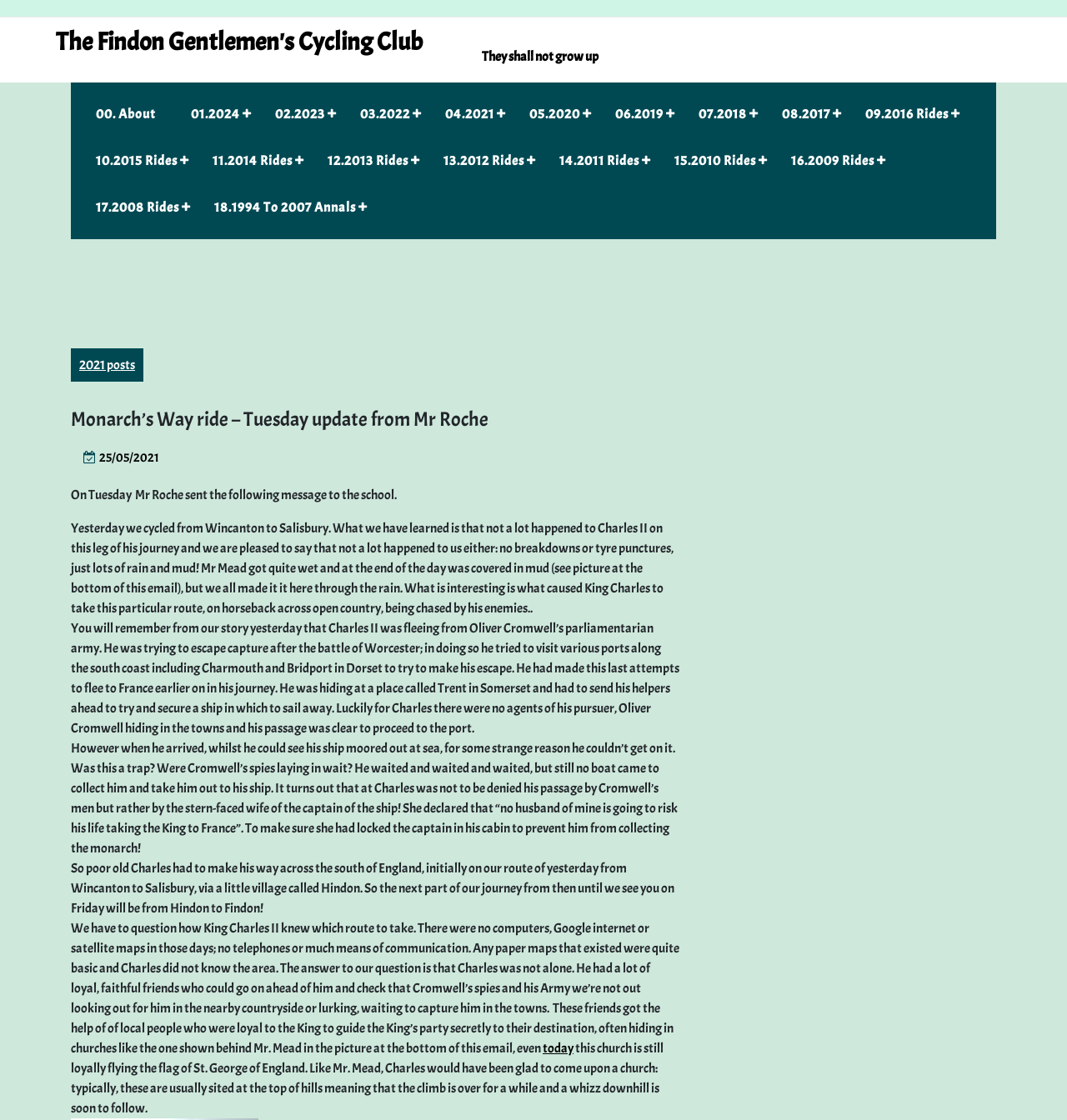Can you extract the headline from the webpage for me?

The Findon Gentlemen's Cycling Club